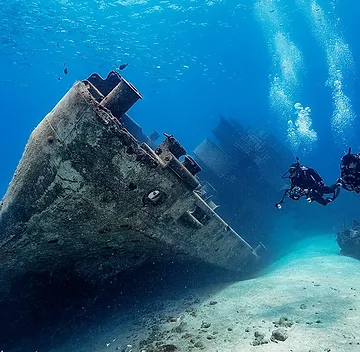Explain the content of the image in detail.

The image showcases a stunning underwater scene featuring two scuba divers exploring the remains of a large shipwreck. The wreck, partially submerged in crystal-clear blue waters, exhibits signs of age with a rugged, barnacle-covered hull. The divers, equipped with diving gear and cameras, are positioned near the ship's bow, capturing the mystical beauty of the aquatic environment. Sunlight filters down, illuminating the surrounding water and enhancing the vibrant marine life in the background. This captivating moment encapsulates the thrill and adventure of diving, emphasizing the allure of underwater exploration and the fascinating world that lies beneath the surface.